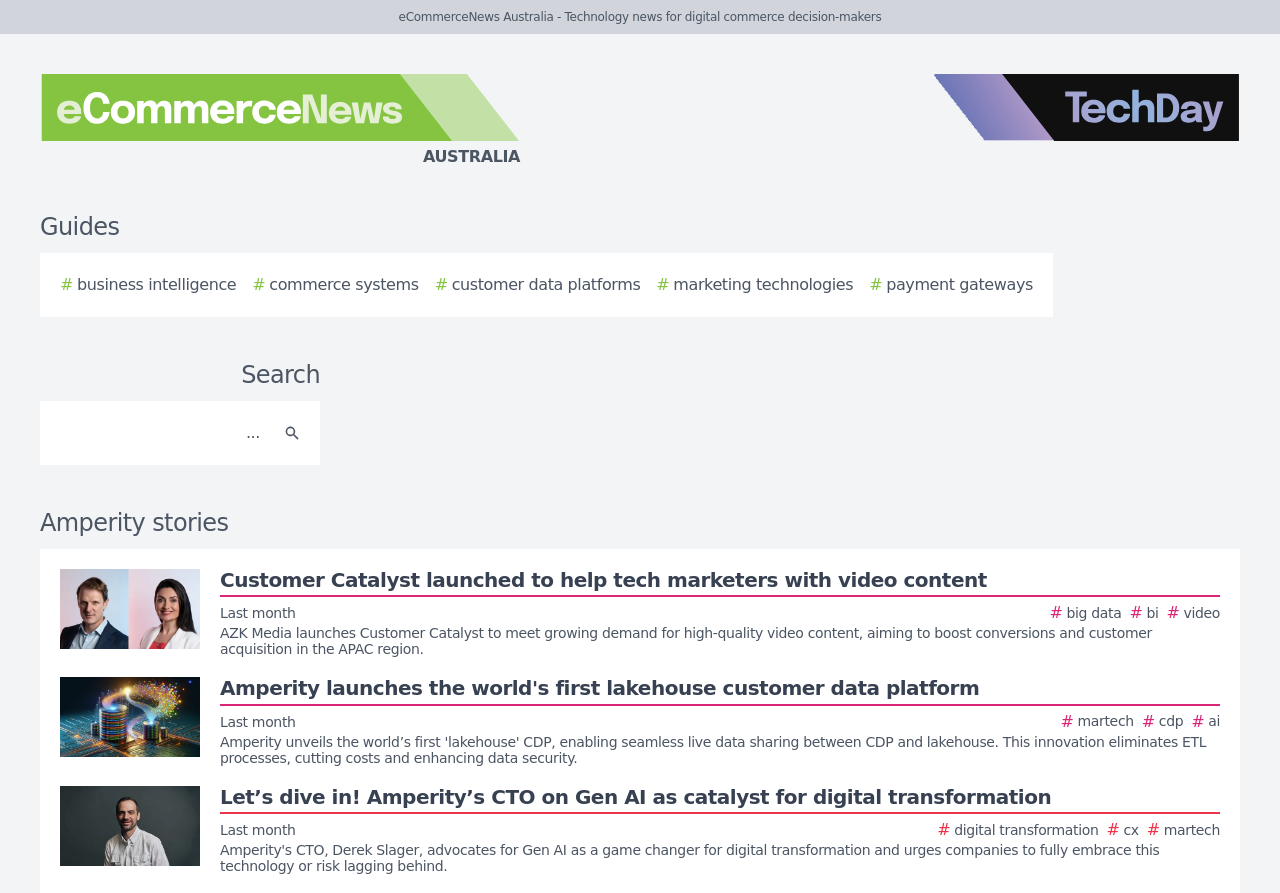Please mark the bounding box coordinates of the area that should be clicked to carry out the instruction: "Explore guides".

[0.031, 0.239, 0.093, 0.27]